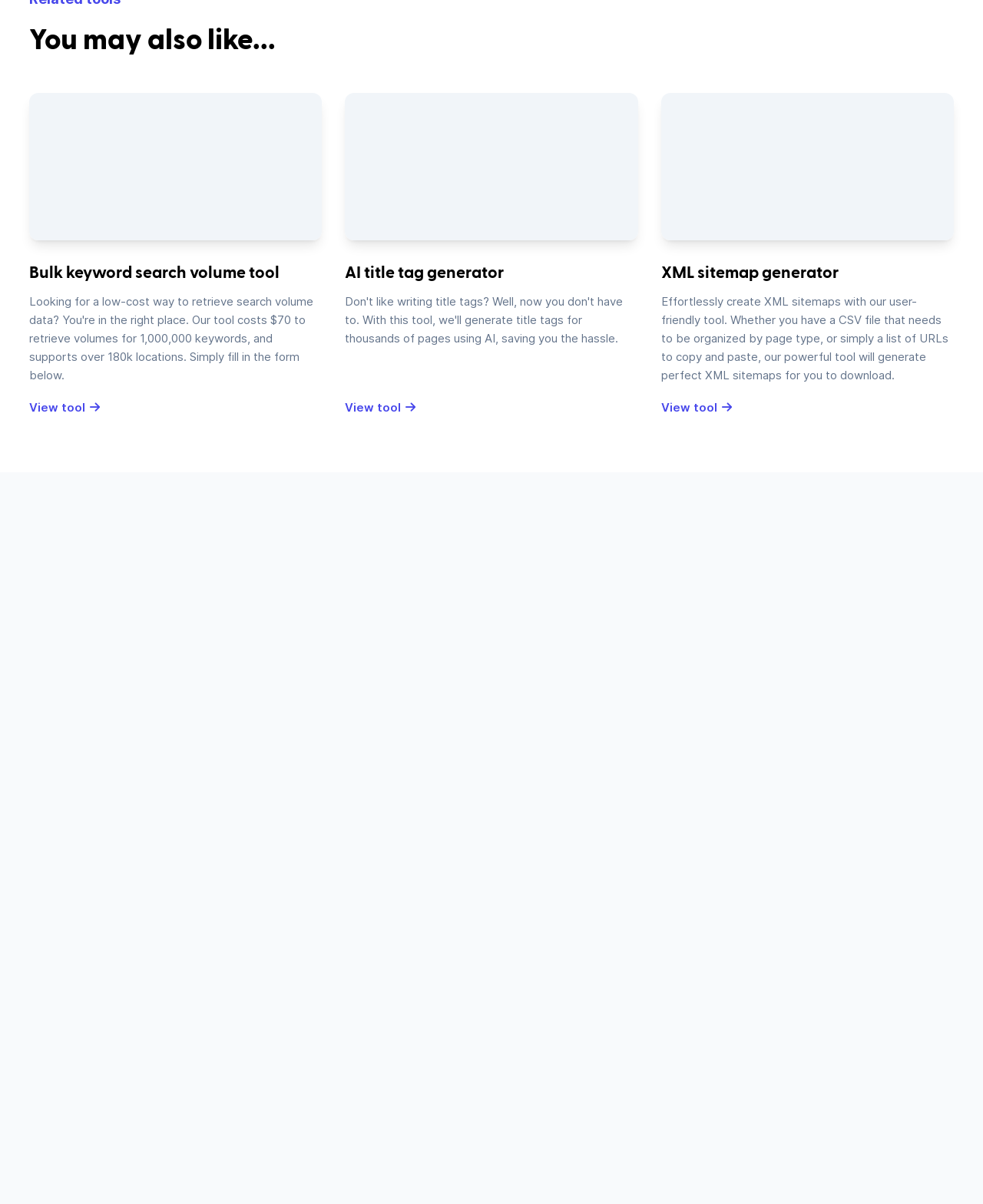Refer to the image and provide a thorough answer to this question:
What is the purpose of the XML sitemap generator tool?

I found the answer by reading the description of the XML sitemap generator tool, which states that it effortlessly creates XML sitemaps for users.